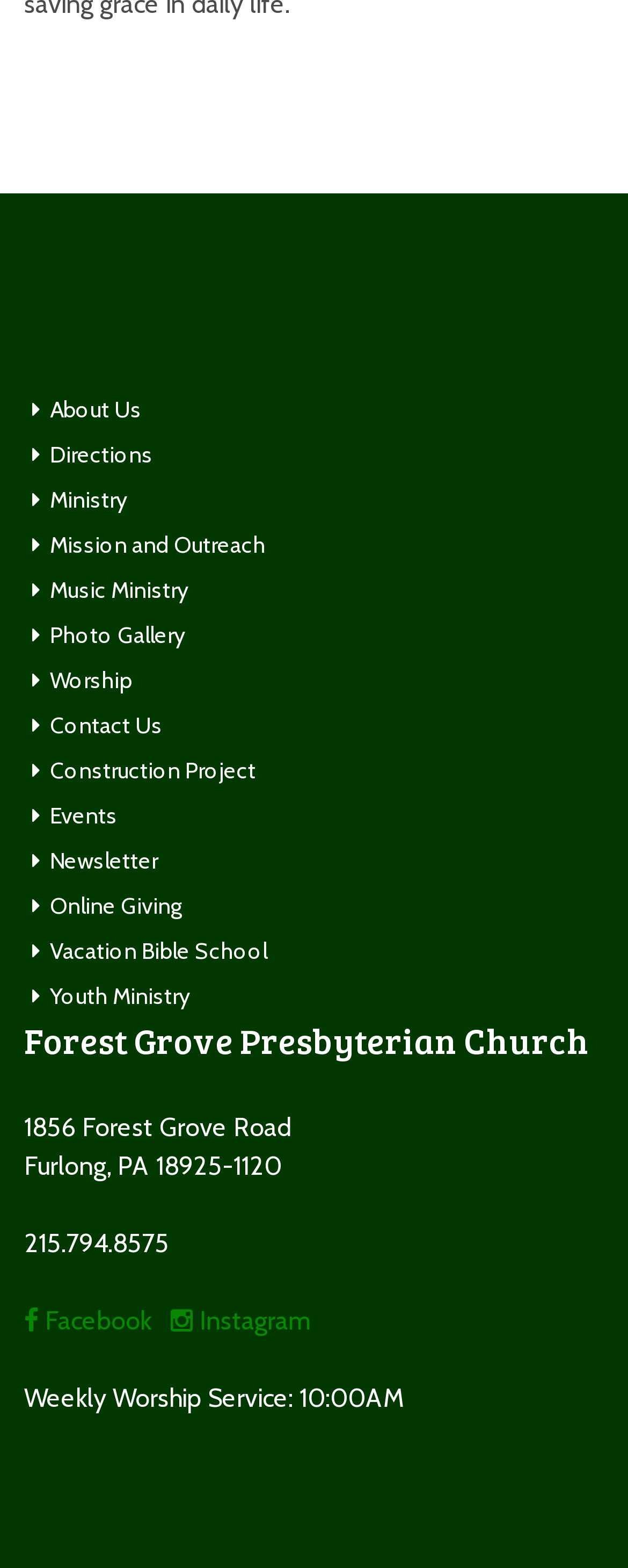Kindly determine the bounding box coordinates of the area that needs to be clicked to fulfill this instruction: "Call 215.794.8575".

[0.038, 0.783, 0.269, 0.803]